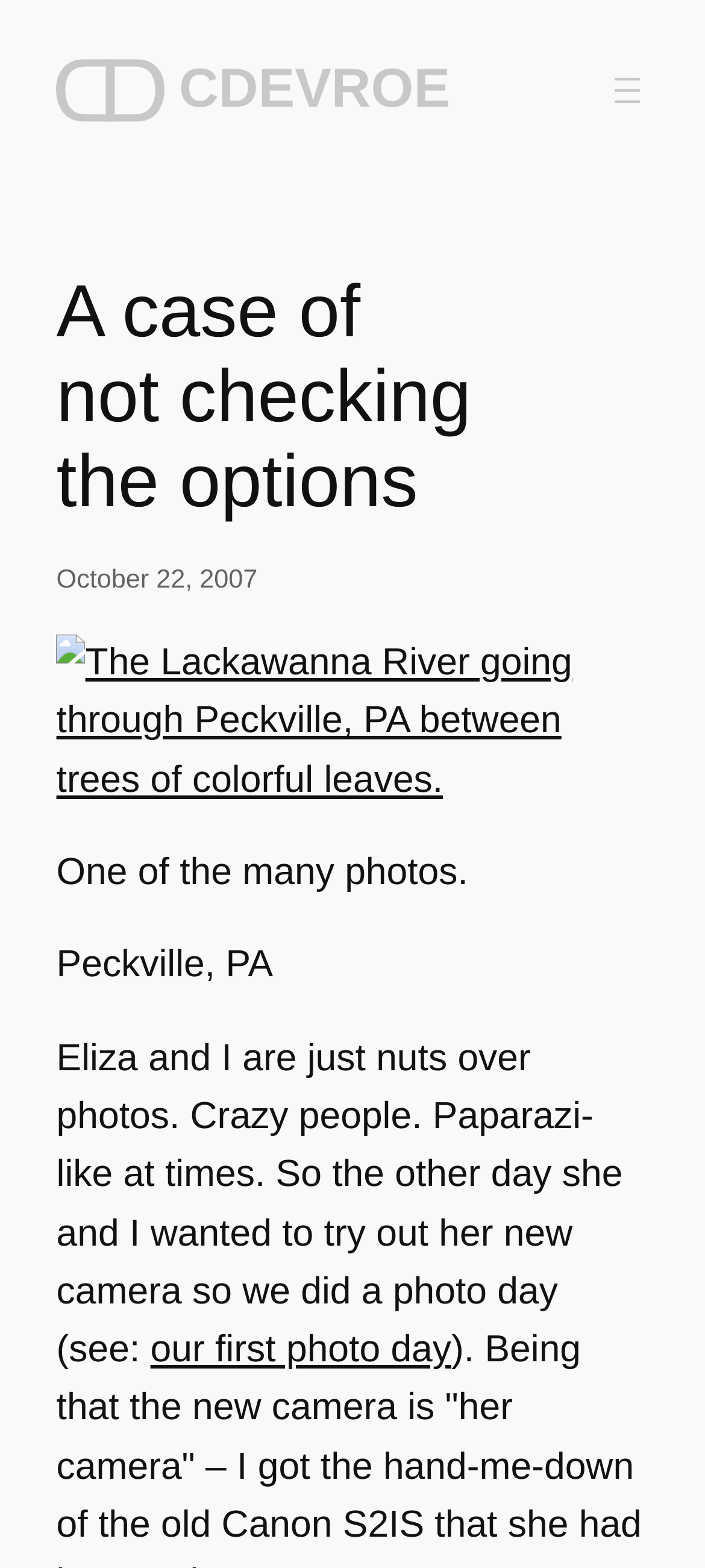Mark the bounding box of the element that matches the following description: "our first photo day".

[0.213, 0.848, 0.64, 0.874]